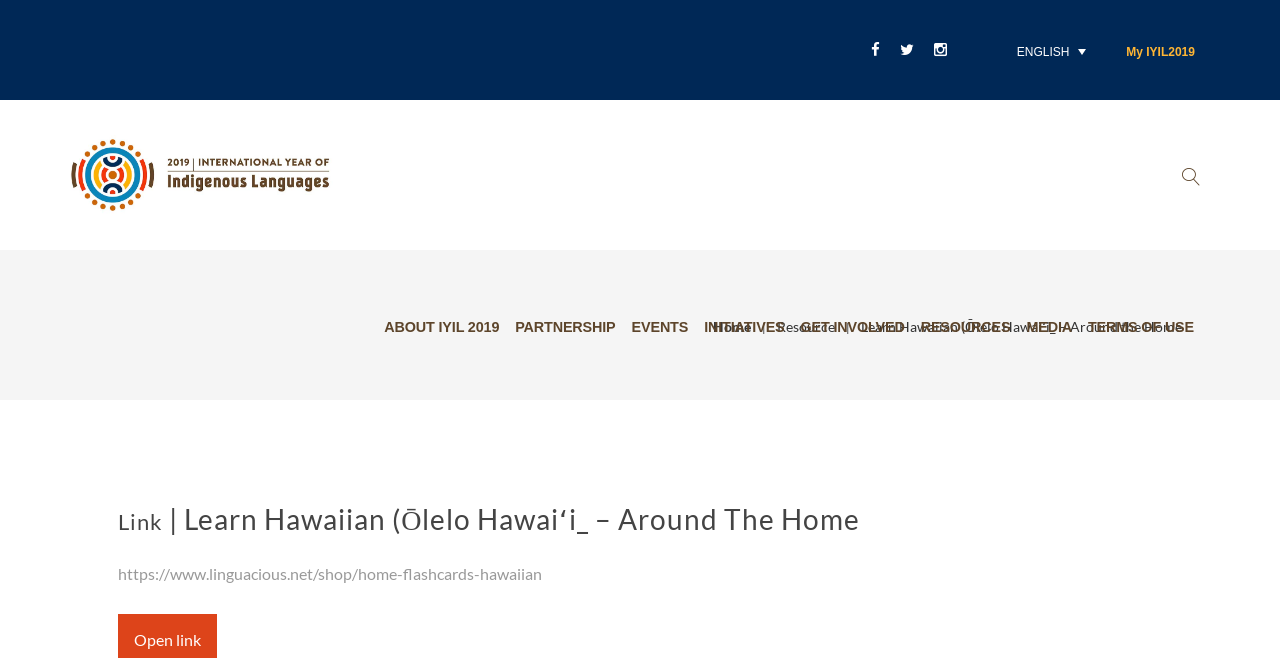Using the description: "My IYIL2019", determine the UI element's bounding box coordinates. Ensure the coordinates are in the format of four float numbers between 0 and 1, i.e., [left, top, right, bottom].

[0.88, 0.068, 0.945, 0.09]